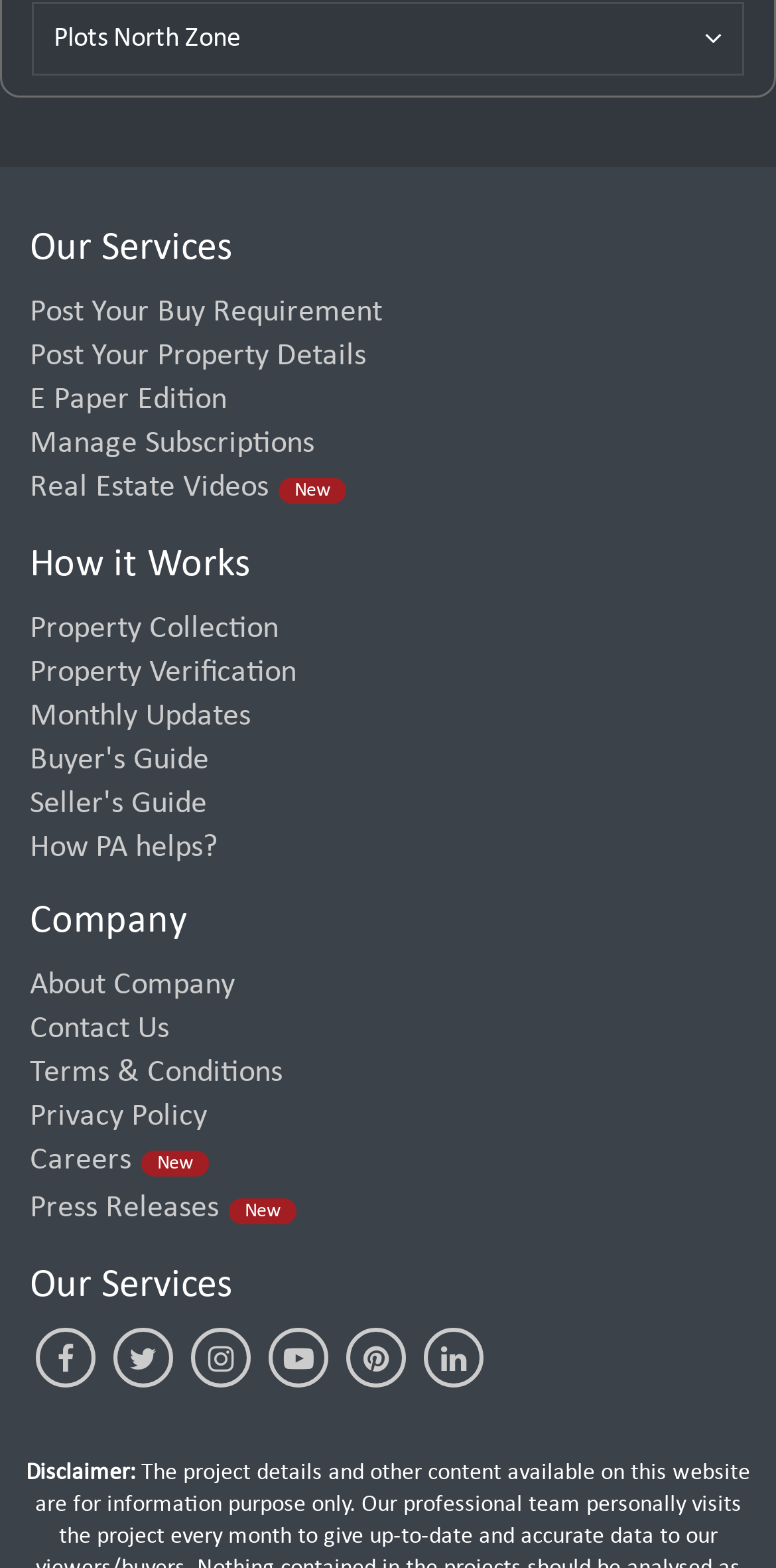Highlight the bounding box of the UI element that corresponds to this description: "Post Your Buy Requirement".

[0.038, 0.186, 0.962, 0.213]